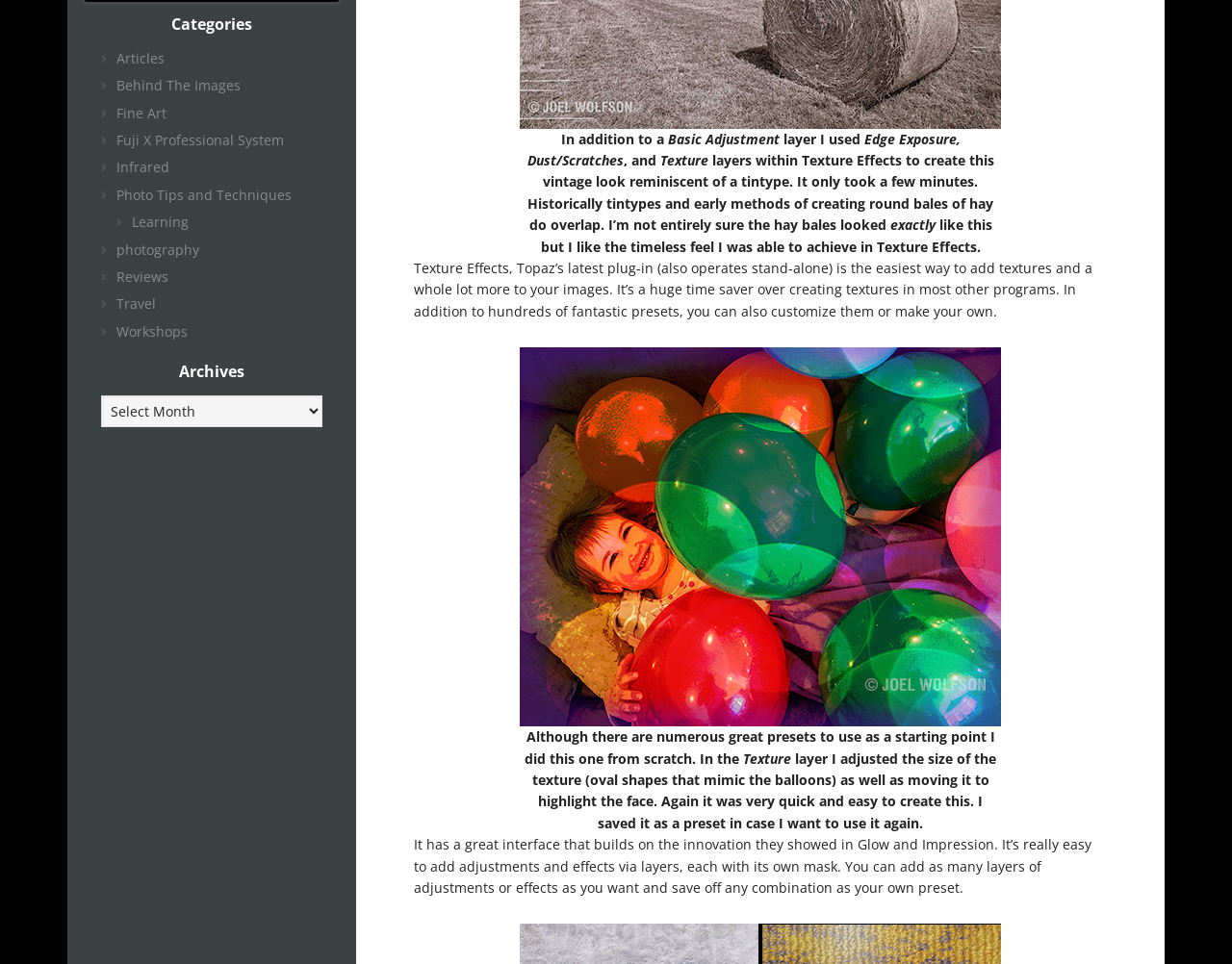Locate the bounding box of the UI element defined by this description: "Fine Art". The coordinates should be given as four float numbers between 0 and 1, formatted as [left, top, right, bottom].

[0.095, 0.107, 0.135, 0.126]